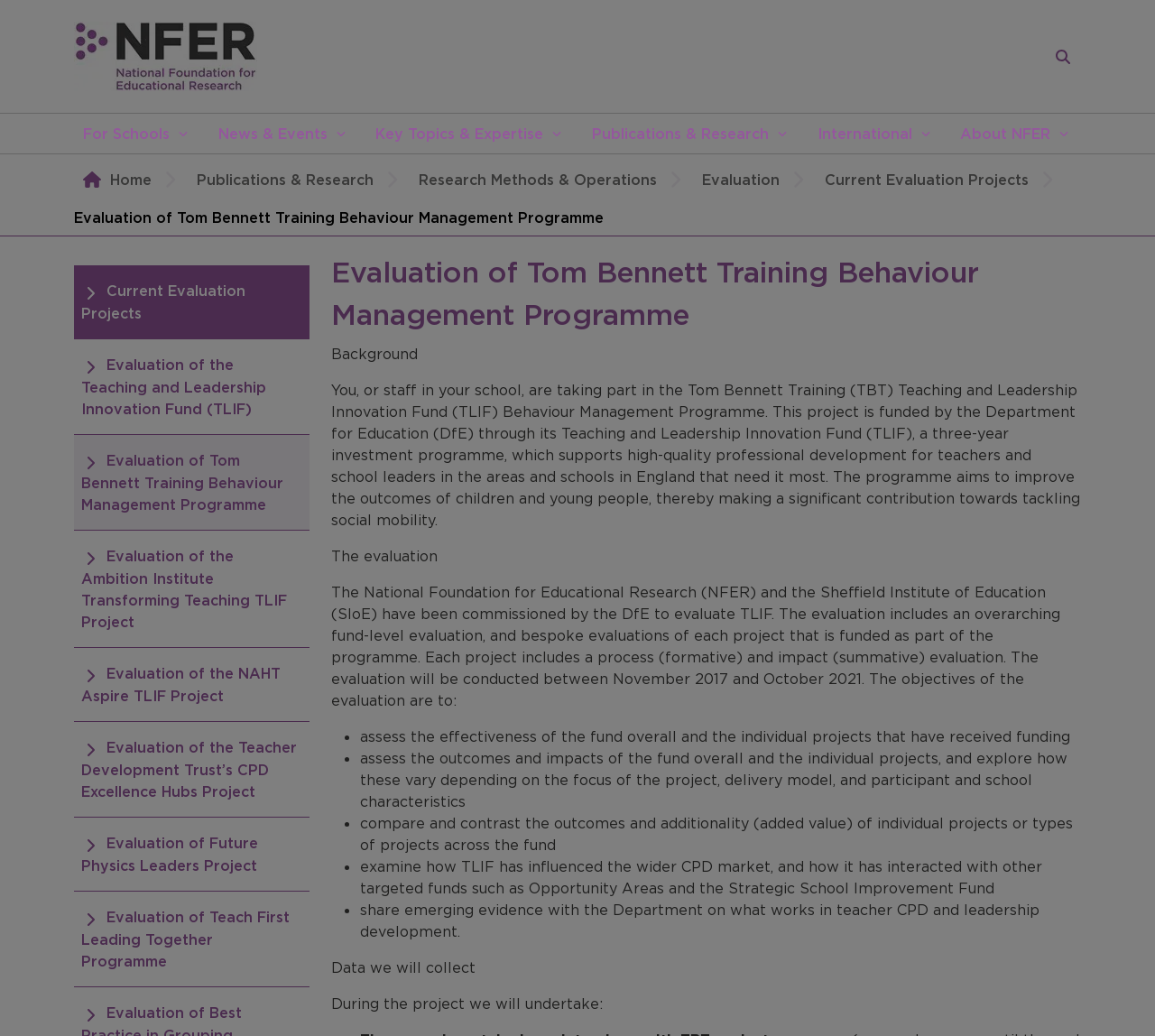Identify the bounding box coordinates of the area you need to click to perform the following instruction: "Read about 'Background'".

[0.287, 0.333, 0.362, 0.35]